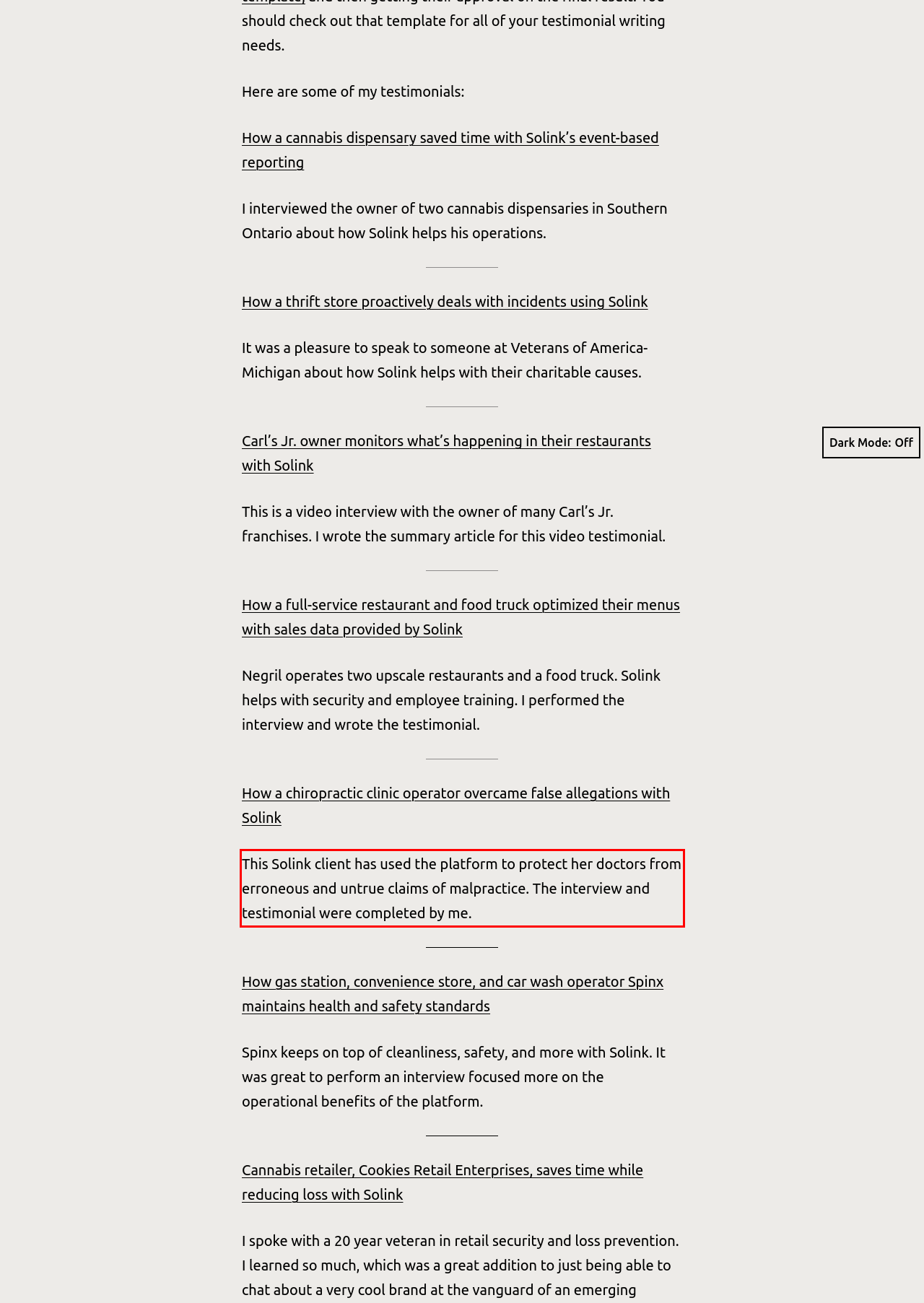In the given screenshot, locate the red bounding box and extract the text content from within it.

This Solink client has used the platform to protect her doctors from erroneous and untrue claims of malpractice. The interview and testimonial were completed by me.